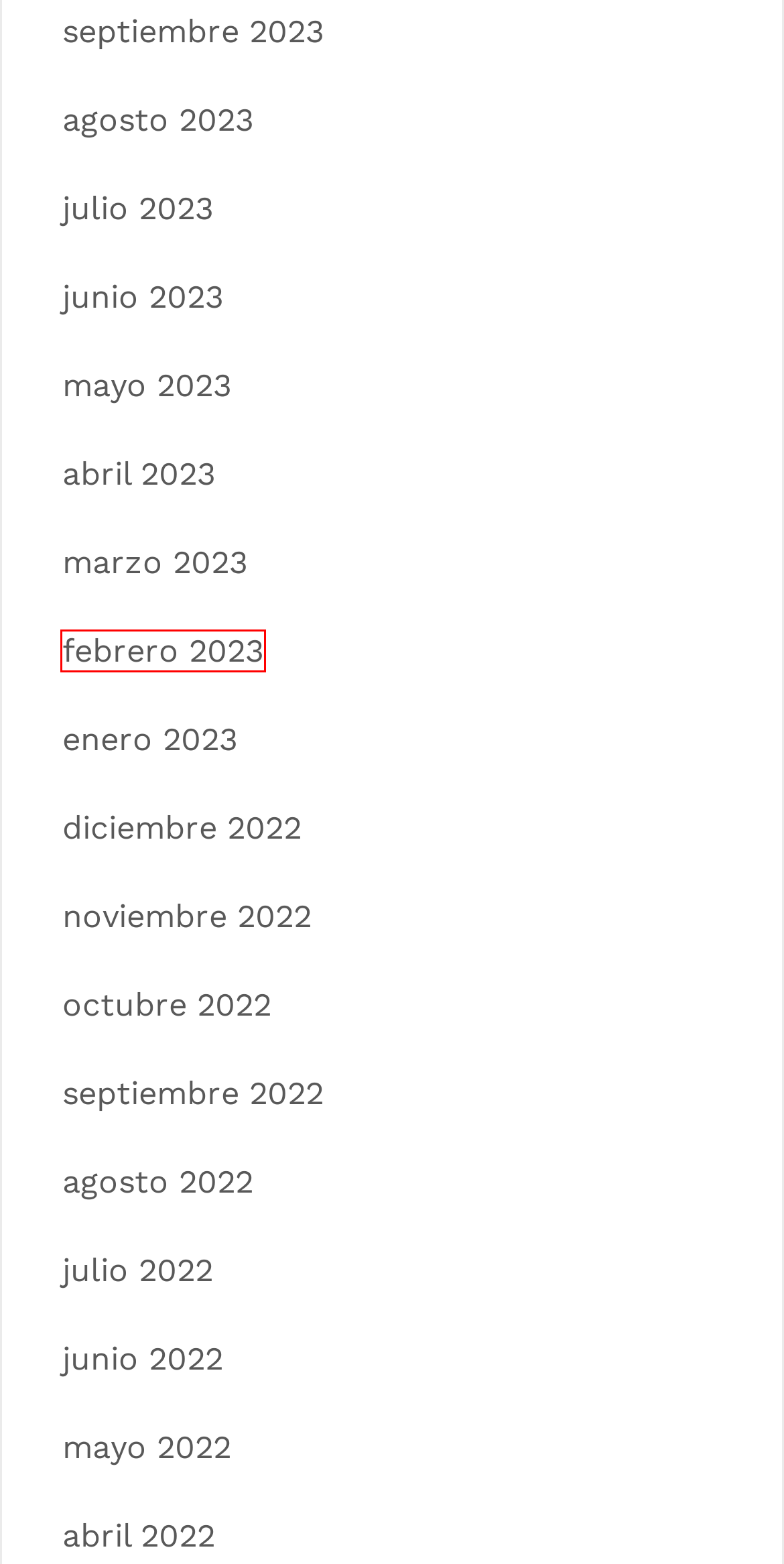Observe the screenshot of a webpage with a red bounding box around an element. Identify the webpage description that best fits the new page after the element inside the bounding box is clicked. The candidates are:
A. octubre 2022 – Dra. Paula Ontivero
B. febrero 2023 – Dra. Paula Ontivero
C. junio 2022 – Dra. Paula Ontivero
D. junio 2023 – Dra. Paula Ontivero
E. marzo 2023 – Dra. Paula Ontivero
F. agosto 2022 – Dra. Paula Ontivero
G. septiembre 2023 – Dra. Paula Ontivero
H. abril 2023 – Dra. Paula Ontivero

B